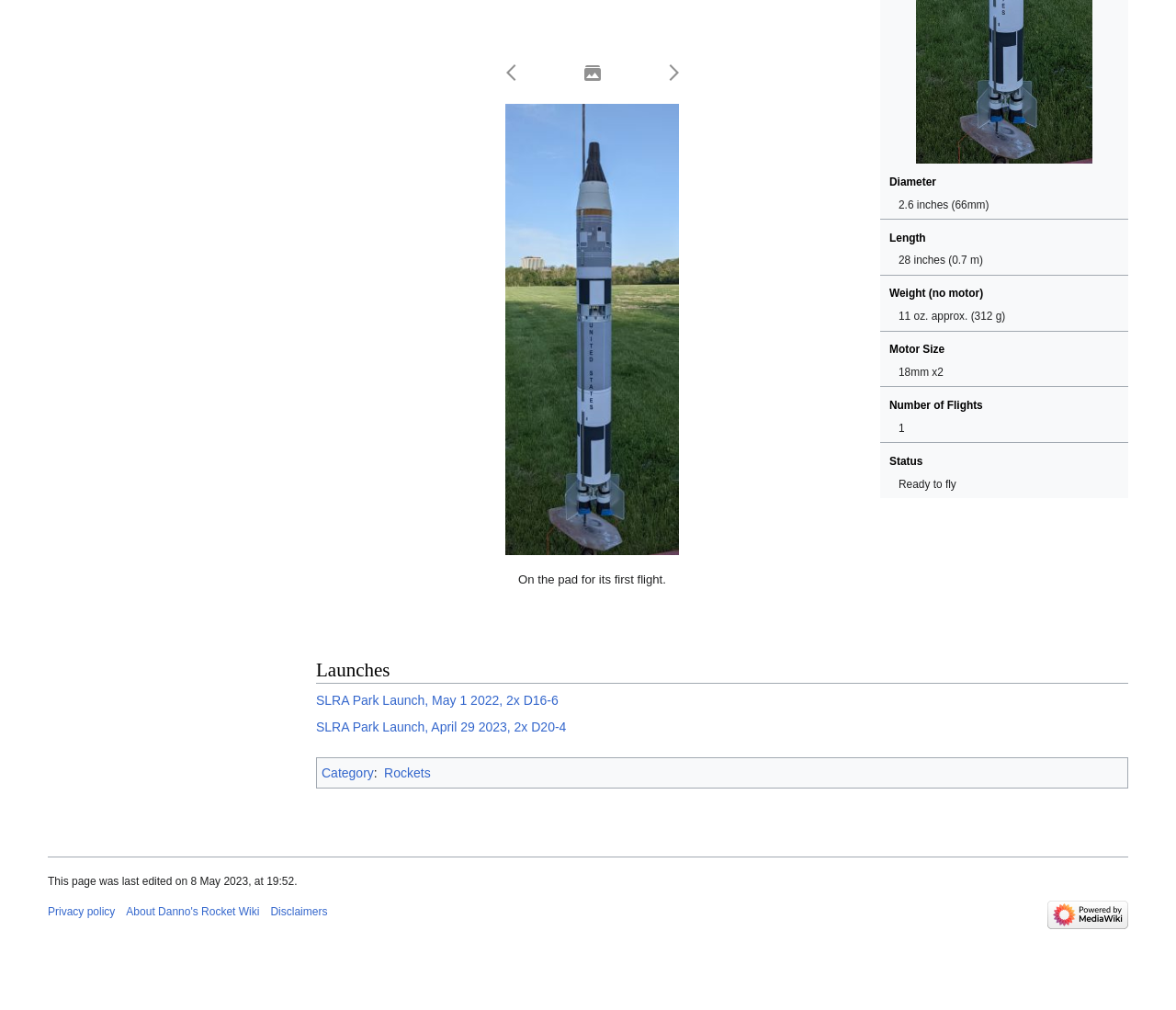Ascertain the bounding box coordinates for the UI element detailed here: "Rockets". The coordinates should be provided as [left, top, right, bottom] with each value being a float between 0 and 1.

[0.327, 0.758, 0.366, 0.772]